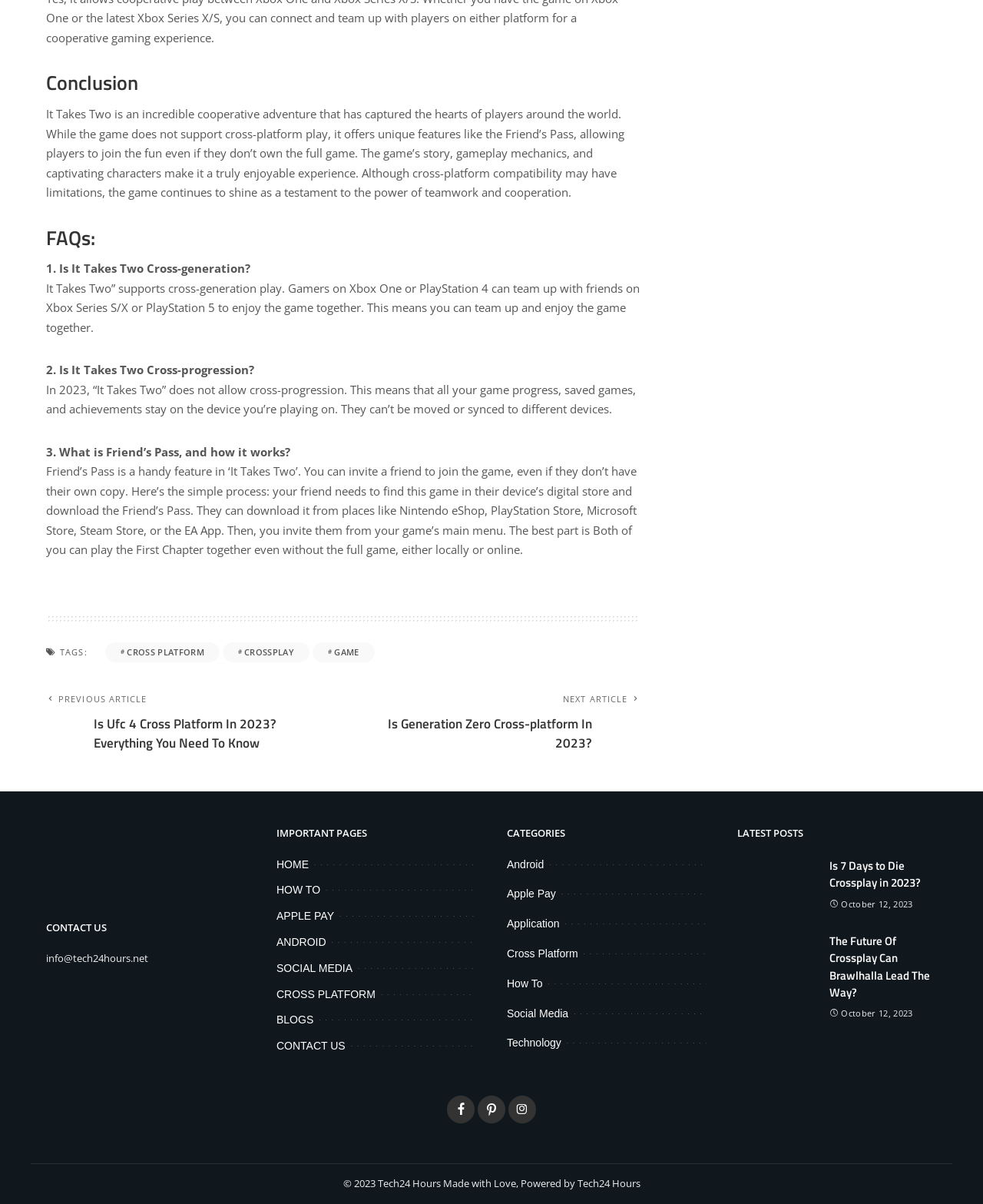Use a single word or phrase to respond to the question:
What is Friend's Pass in It Takes Two?

A feature to invite friends to play